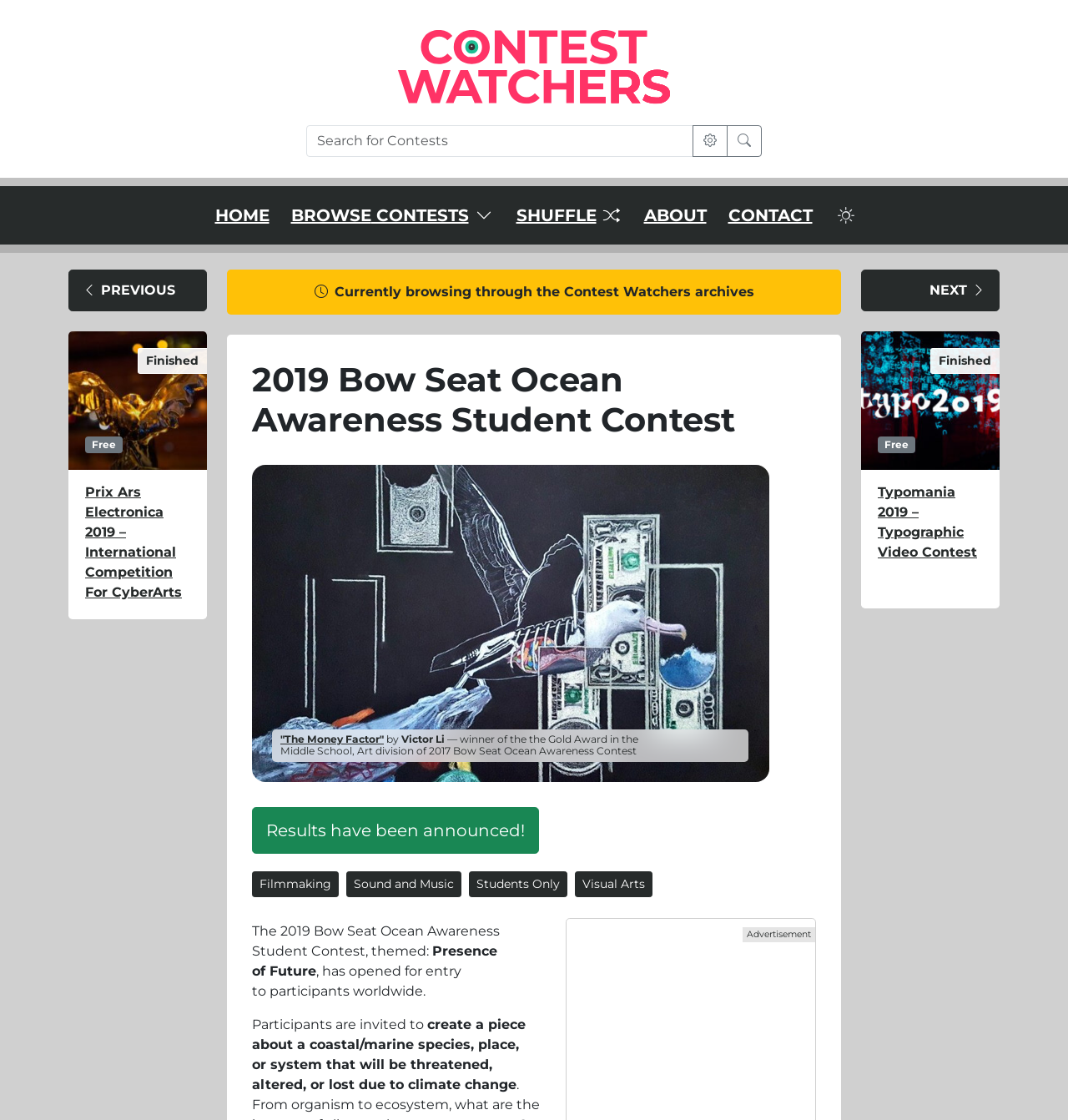Please predict the bounding box coordinates of the element's region where a click is necessary to complete the following instruction: "View the 2019 Bow Seat Ocean Awareness Student Contest details". The coordinates should be represented by four float numbers between 0 and 1, i.e., [left, top, right, bottom].

[0.236, 0.321, 0.764, 0.393]